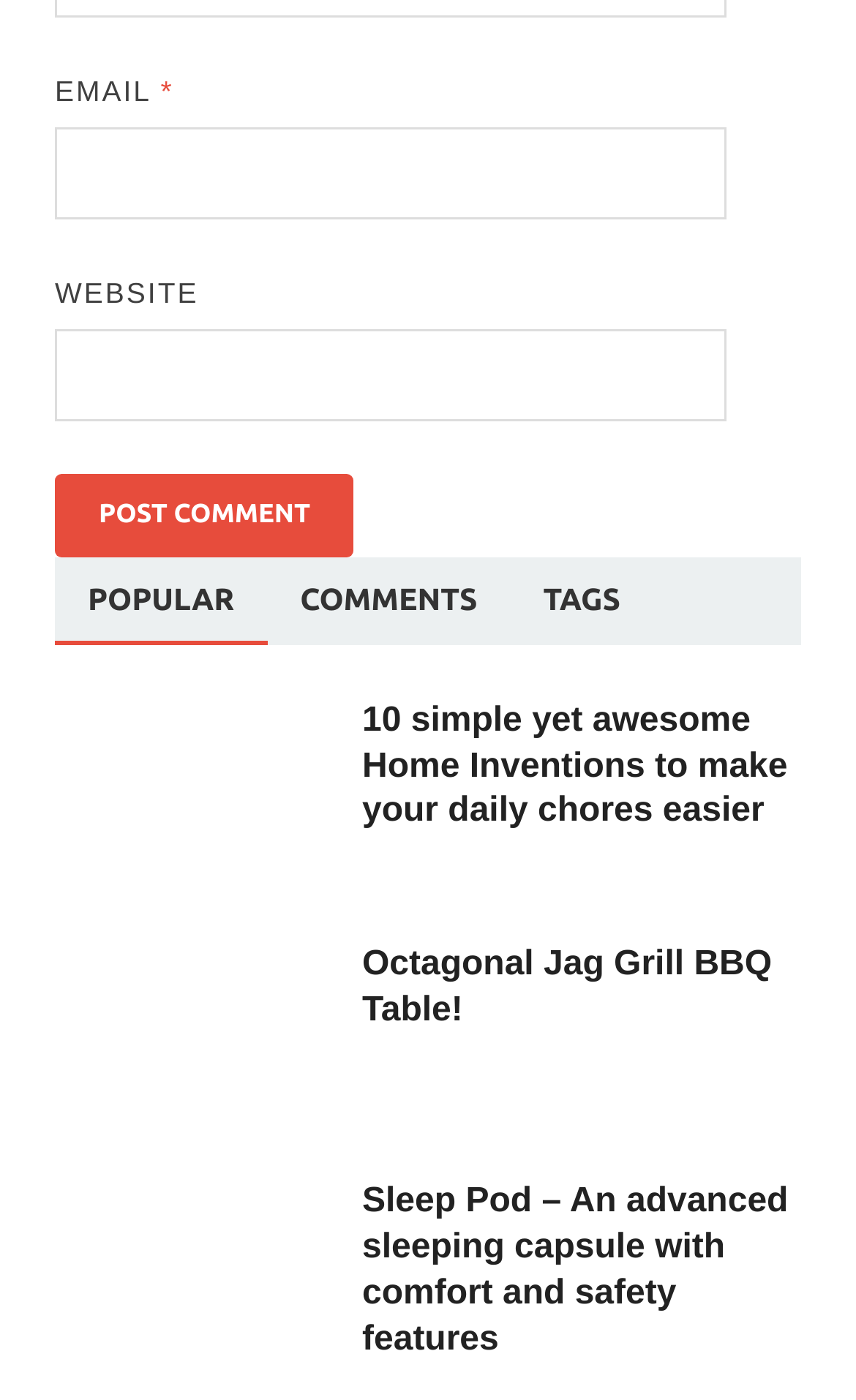Locate the bounding box coordinates of the element I should click to achieve the following instruction: "View recent posts".

None